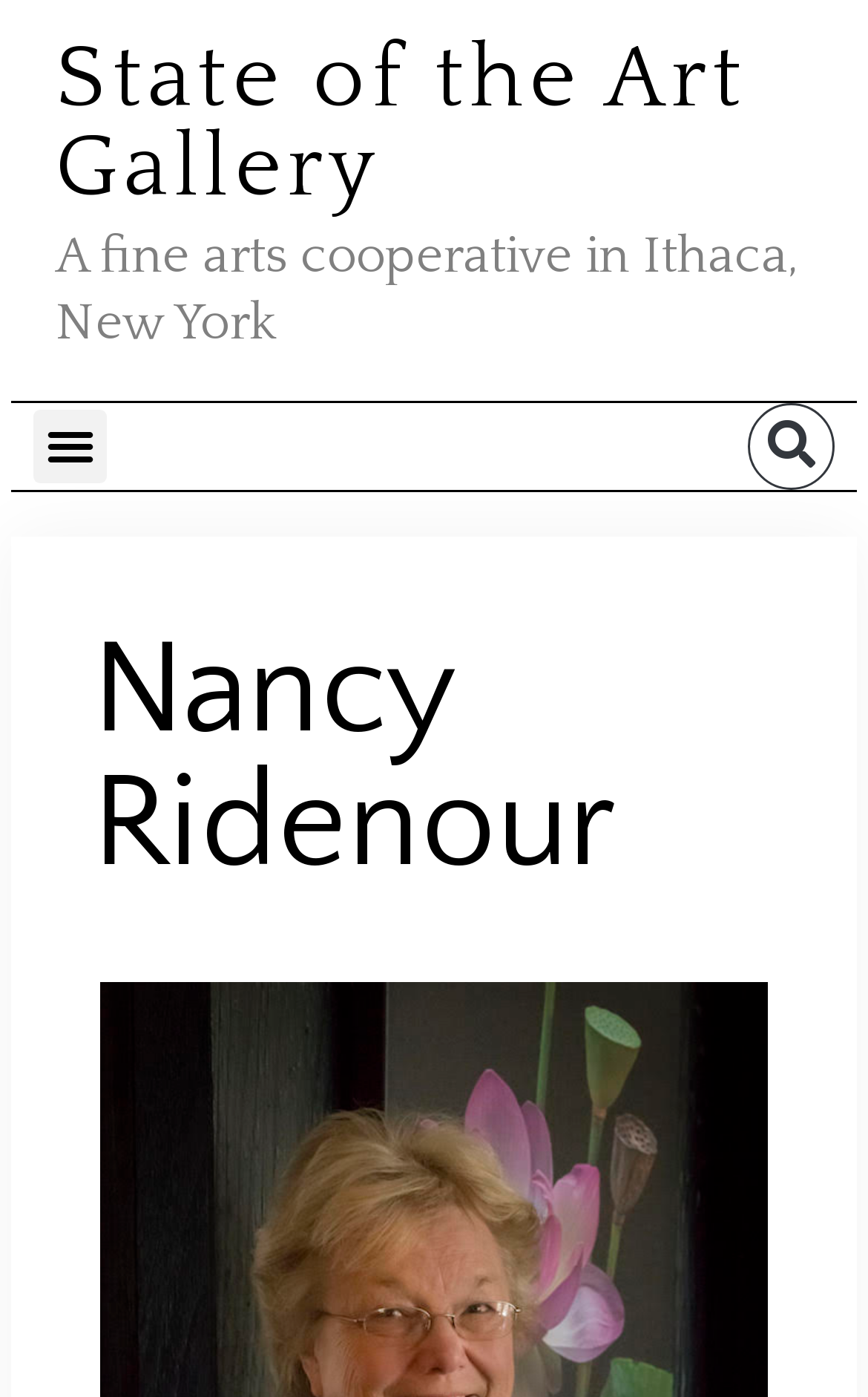Locate the bounding box for the described UI element: "State of the Art Gallery". Ensure the coordinates are four float numbers between 0 and 1, formatted as [left, top, right, bottom].

[0.064, 0.021, 0.861, 0.155]